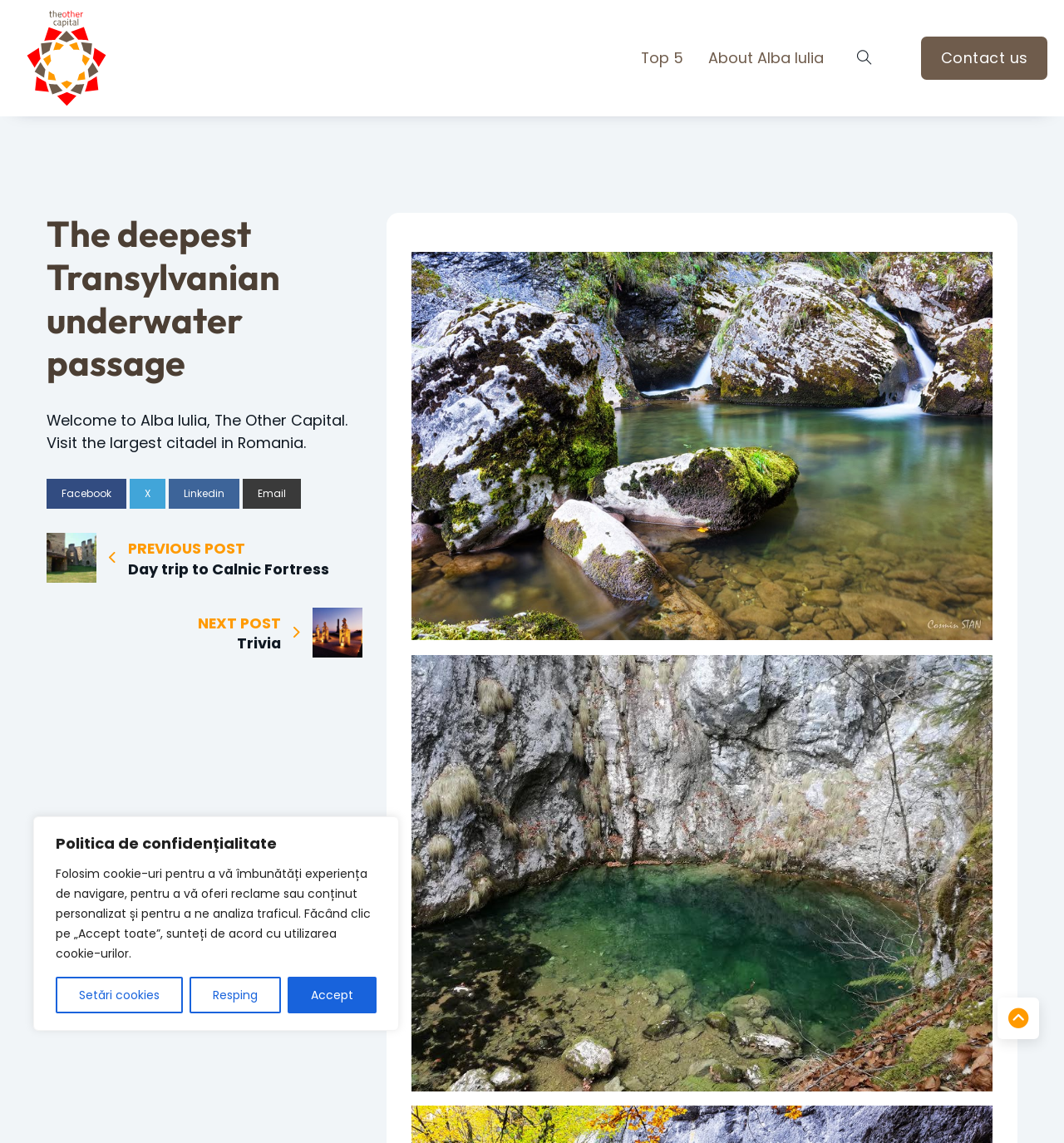Highlight the bounding box coordinates of the element you need to click to perform the following instruction: "Contact us."

[0.866, 0.032, 0.984, 0.07]